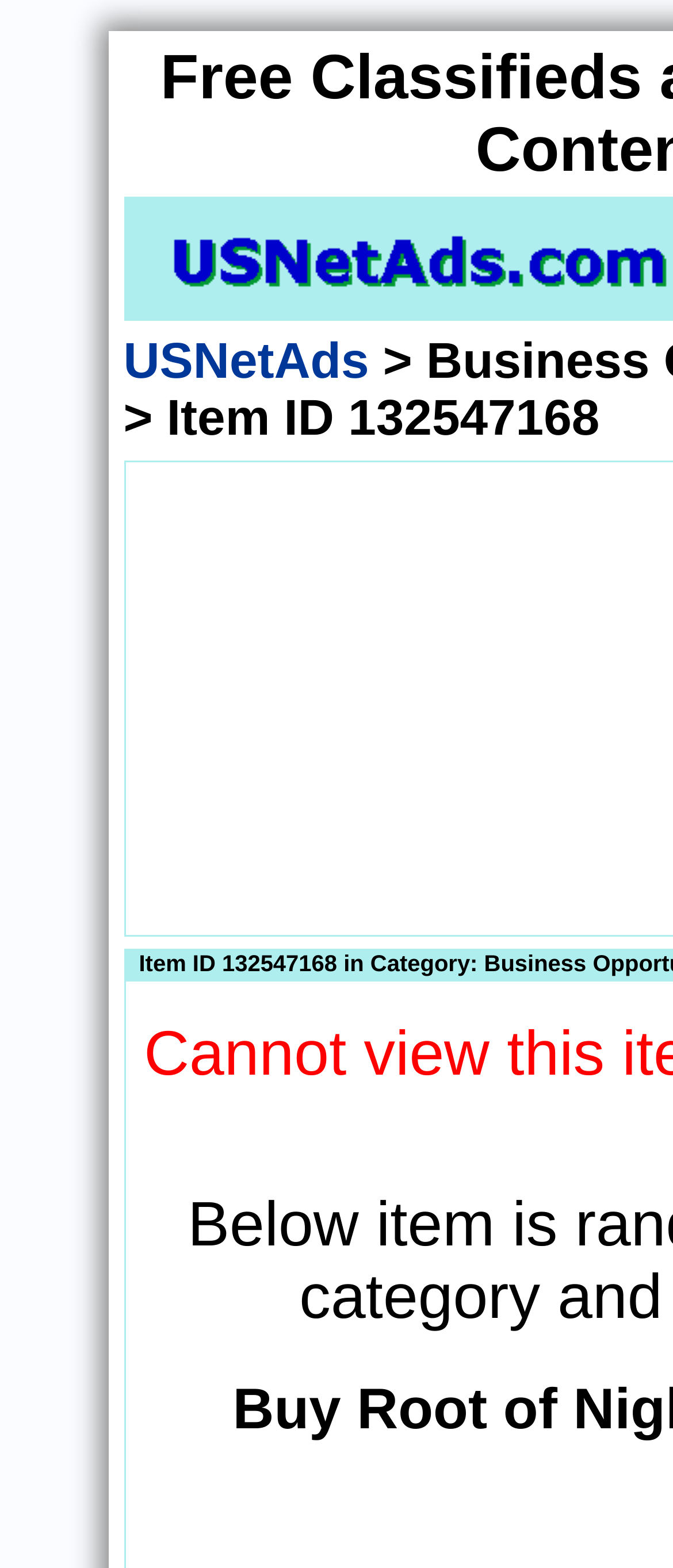Bounding box coordinates must be specified in the format (top-left x, top-left y, bottom-right x, bottom-right y). All values should be floating point numbers between 0 and 1. What are the bounding box coordinates of the UI element described as: aria-label="Advertisement" name="aswift_1" title="Advertisement"

[0.214, 0.655, 0.983, 0.93]